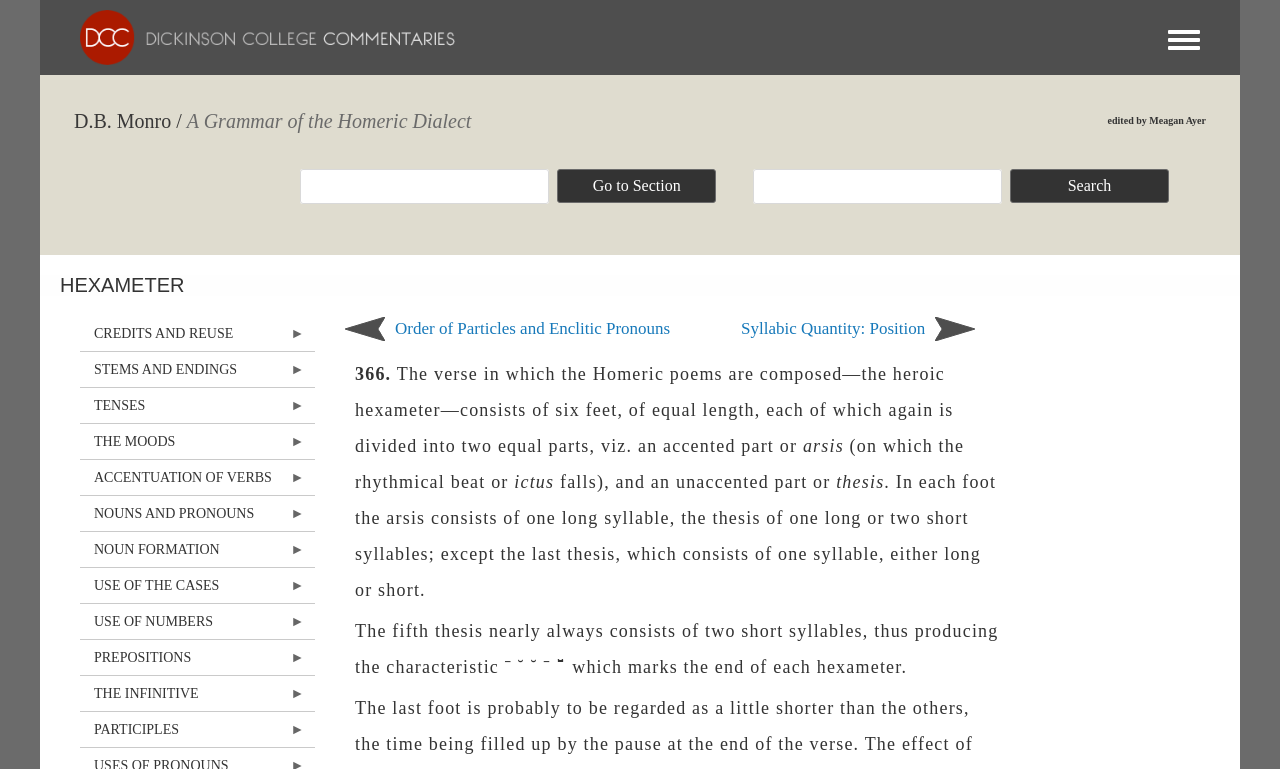What is the purpose of the textbox above the 'Search' button?
Please provide a single word or phrase as your answer based on the image.

Search